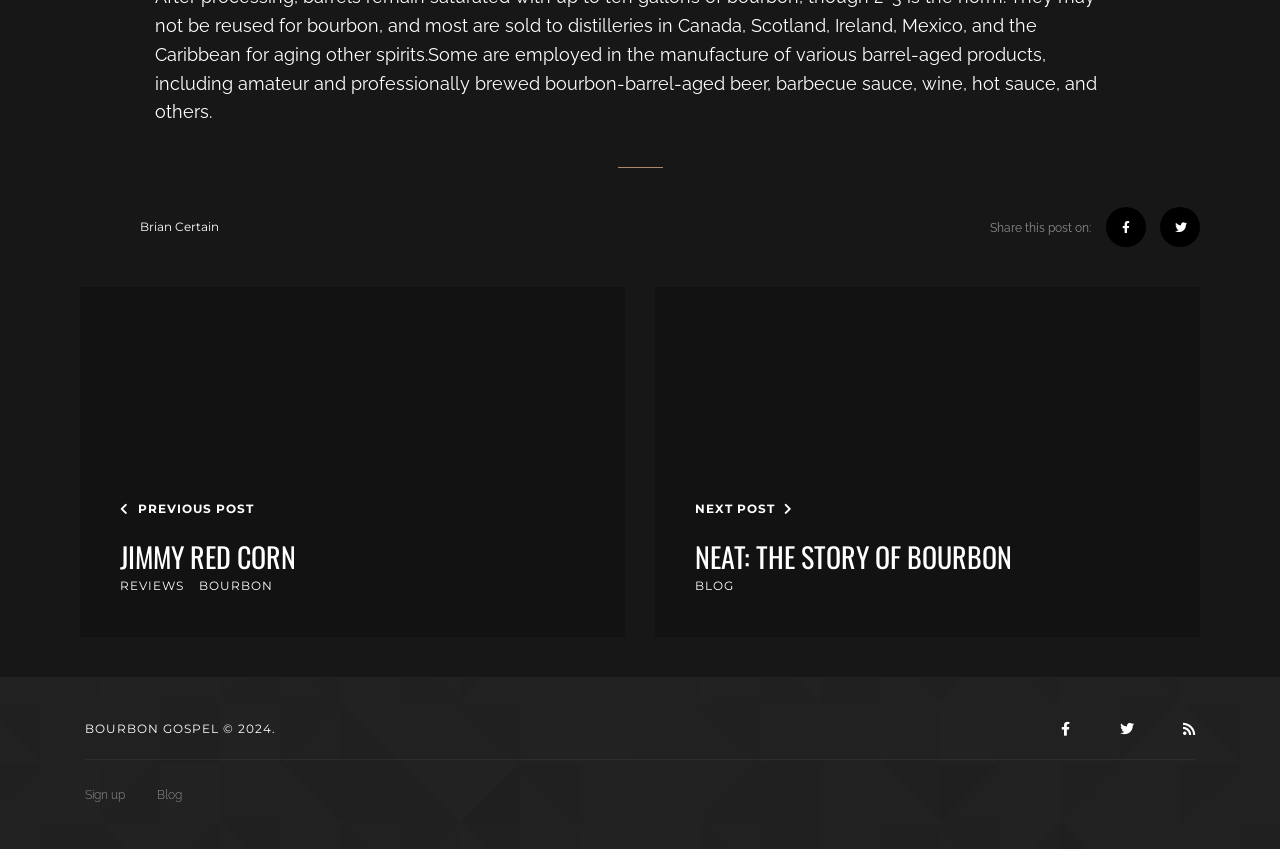What is the name of the author of the current post? Refer to the image and provide a one-word or short phrase answer.

Brian Certain